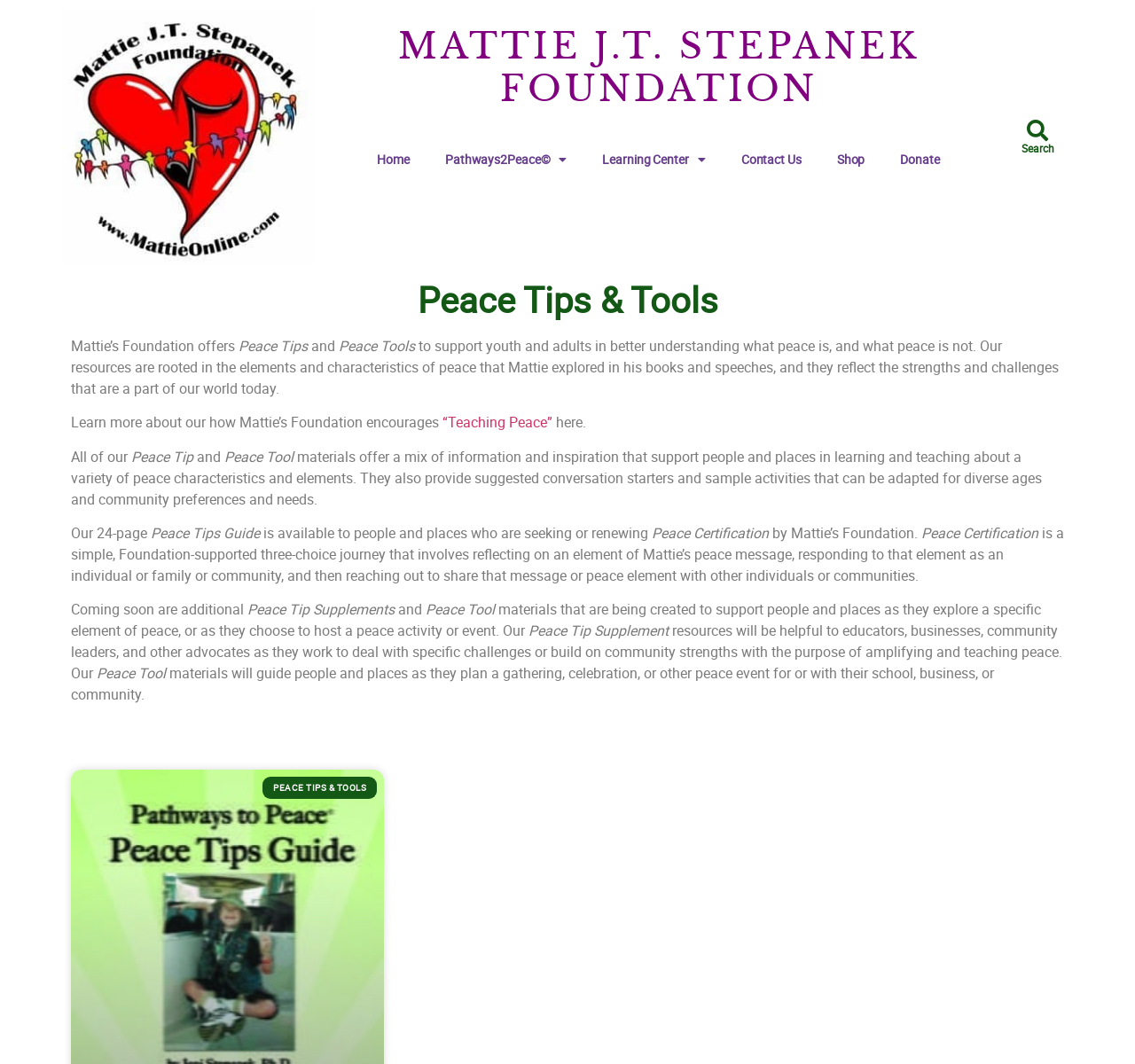Please locate the bounding box coordinates of the element that should be clicked to achieve the given instruction: "Click the 'Home' link".

[0.317, 0.133, 0.377, 0.167]